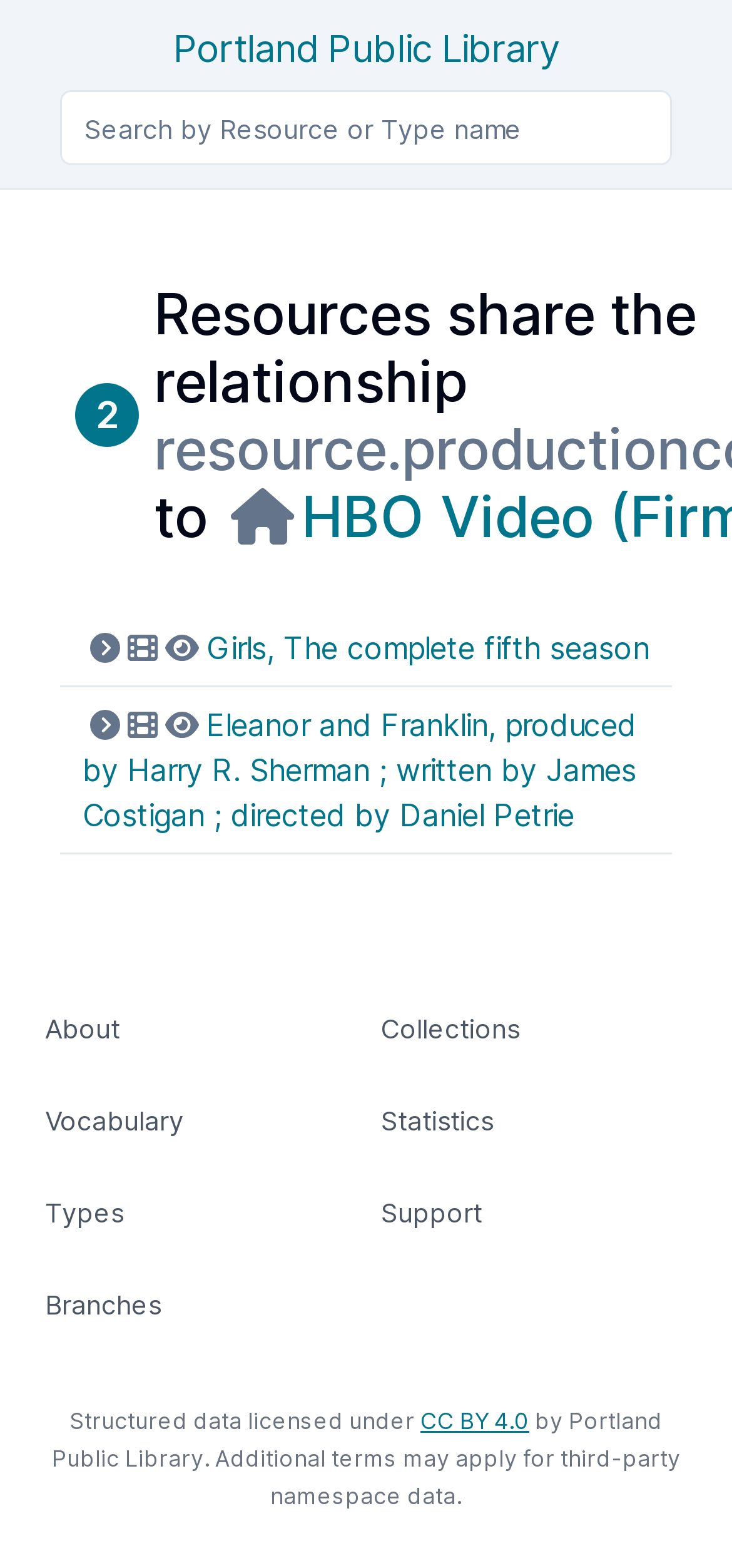Could you specify the bounding box coordinates for the clickable section to complete the following instruction: "view January 2019"?

None